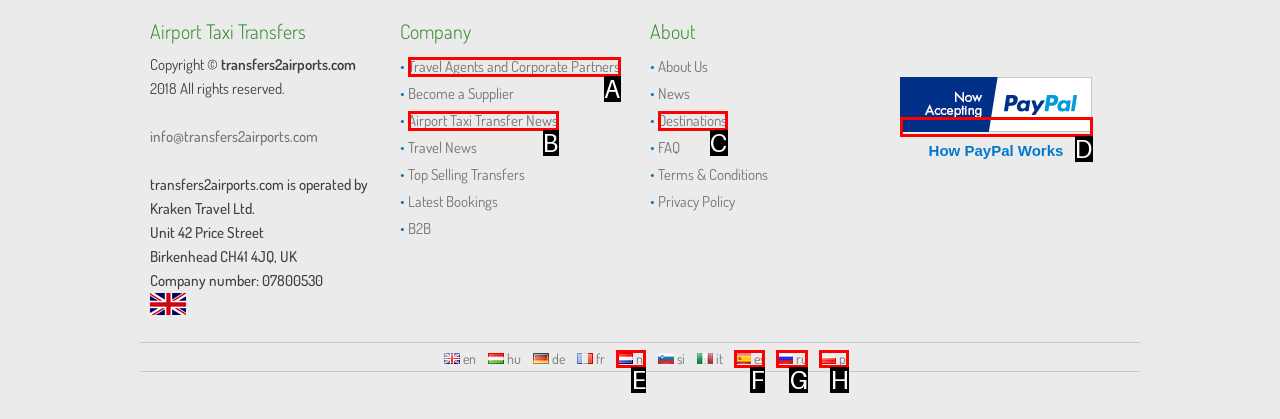Which UI element matches this description: Travel Agents and Corporate Partners?
Reply with the letter of the correct option directly.

A